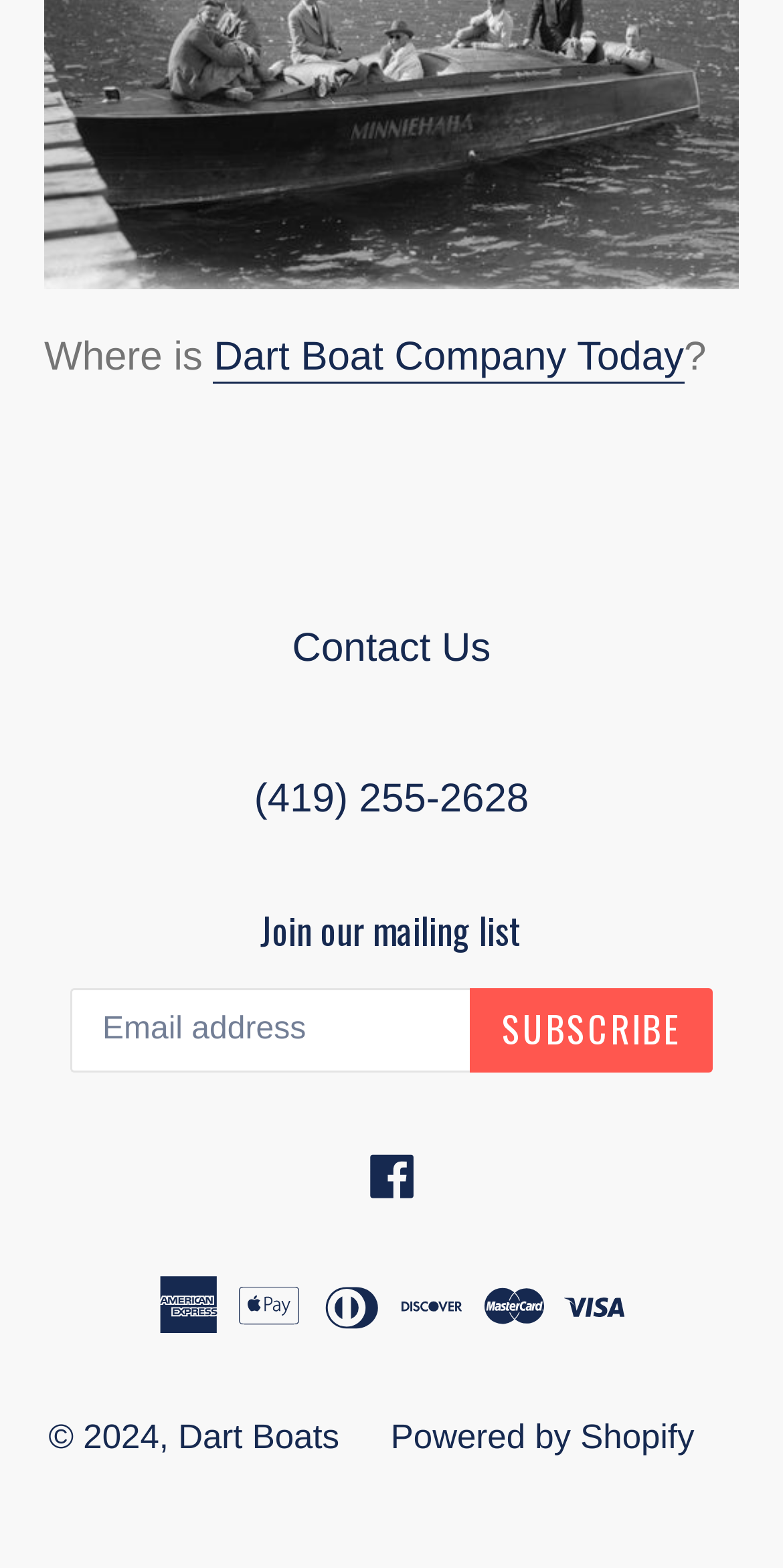What is the year of copyright?
Please answer the question as detailed as possible based on the image.

The copyright year '2024' is mentioned at the bottom of the webpage, next to the 'Dart Boats' link.